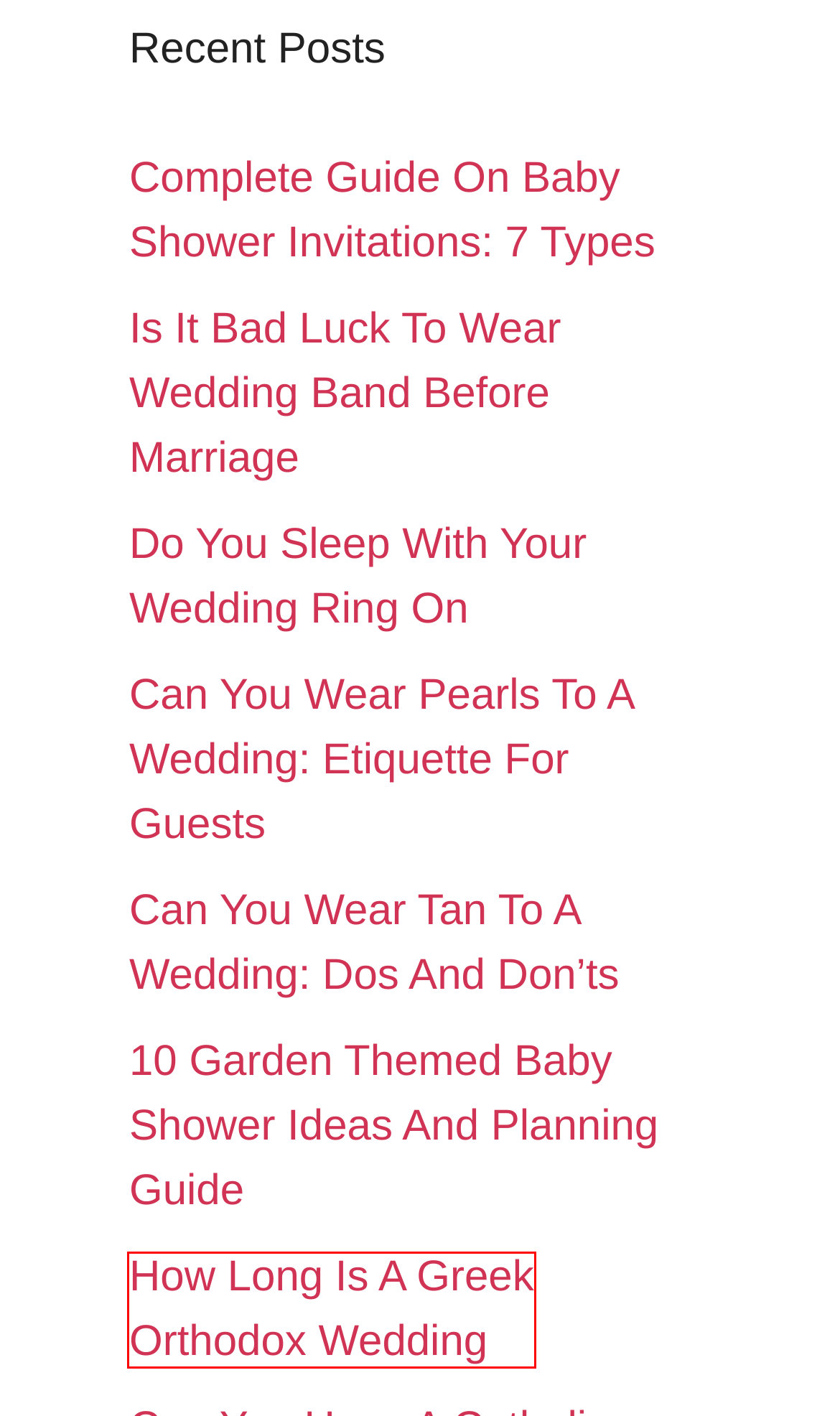Review the screenshot of a webpage containing a red bounding box around an element. Select the description that best matches the new webpage after clicking the highlighted element. The options are:
A. 10 Garden Themed Baby Shower Ideas And Planning Guide - Krostrade
B. Do You Sleep With Your Wedding Ring On - Krostrade
C. Is It Bad Luck To Wear Wedding Band Before Marriage - Krostrade
D. Complete Guide On Baby Shower Invitations: 7 Types - Krostrade
E. Can You Wear Pearls To A Wedding: Etiquette For Guests - Krostrade
F. Can You Wear Tan To A Wedding: Dos And Don'ts - Krostrade
G. How Long Is A Greek Orthodox Wedding - Krostrade
H. Who Wears Tuxedo At Wedding - Krostrade

G